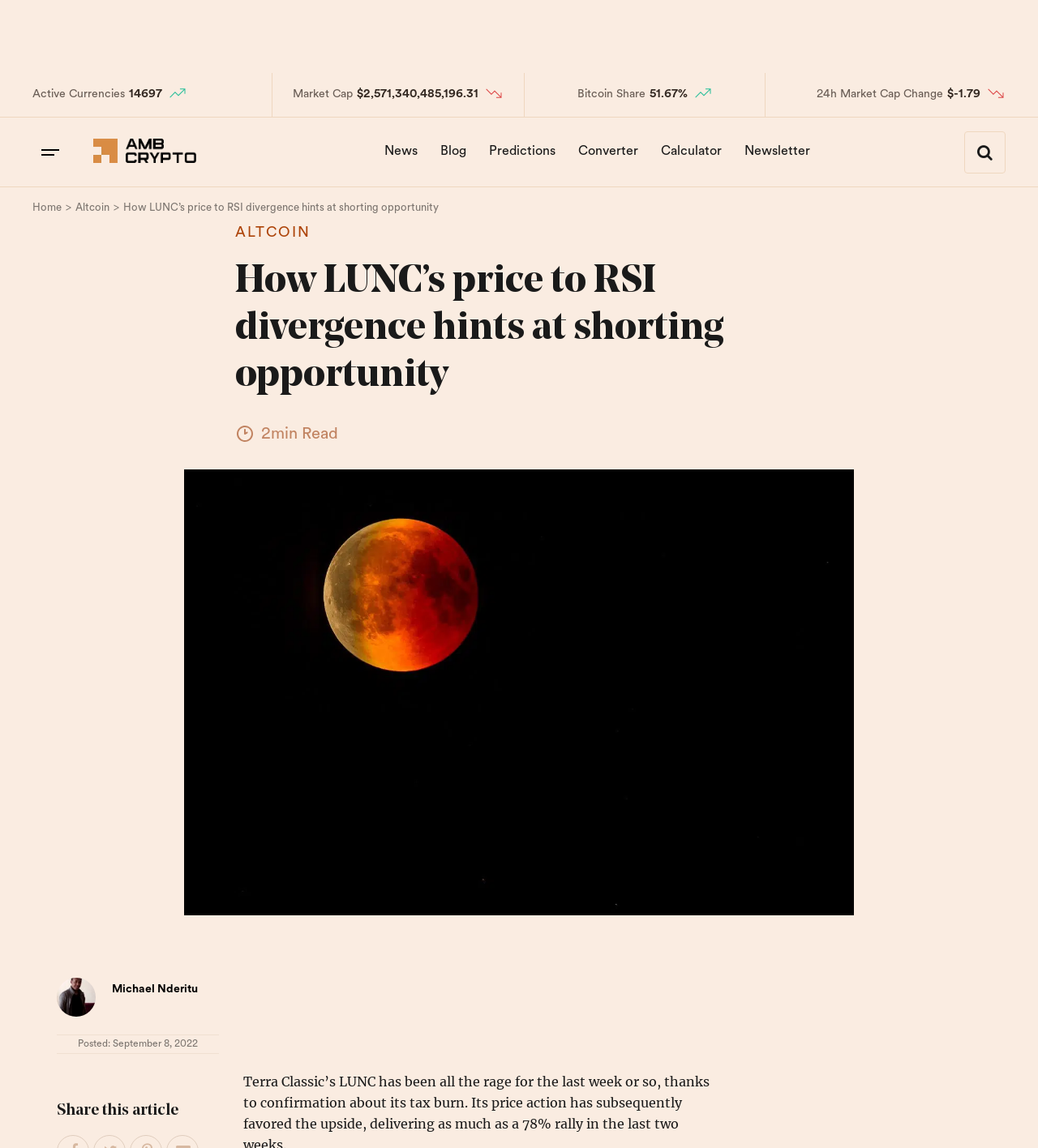Provide your answer in a single word or phrase: 
When was the article posted?

September 8, 2022